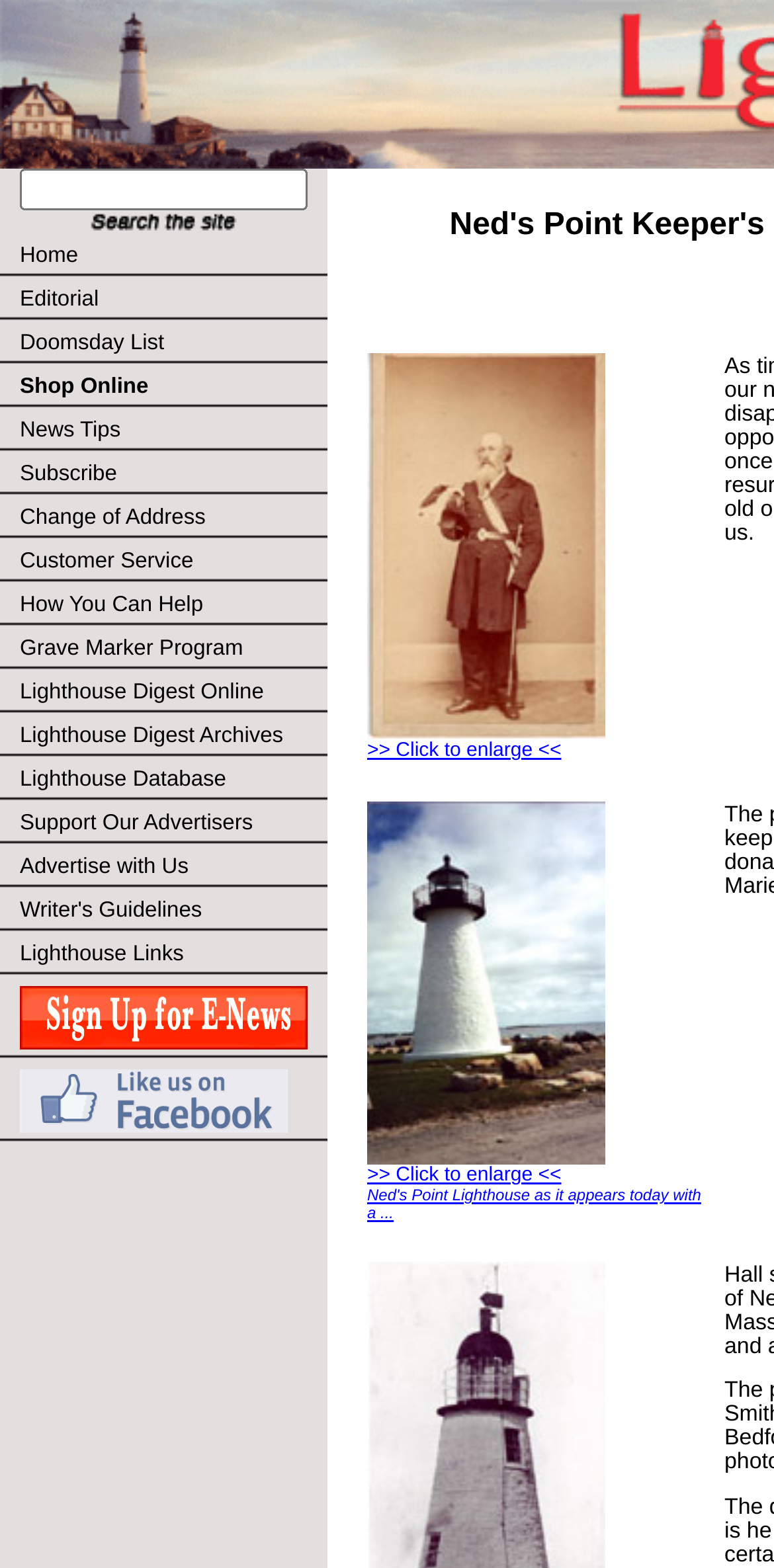Could you highlight the region that needs to be clicked to execute the instruction: "Click on Home"?

[0.0, 0.149, 0.423, 0.177]